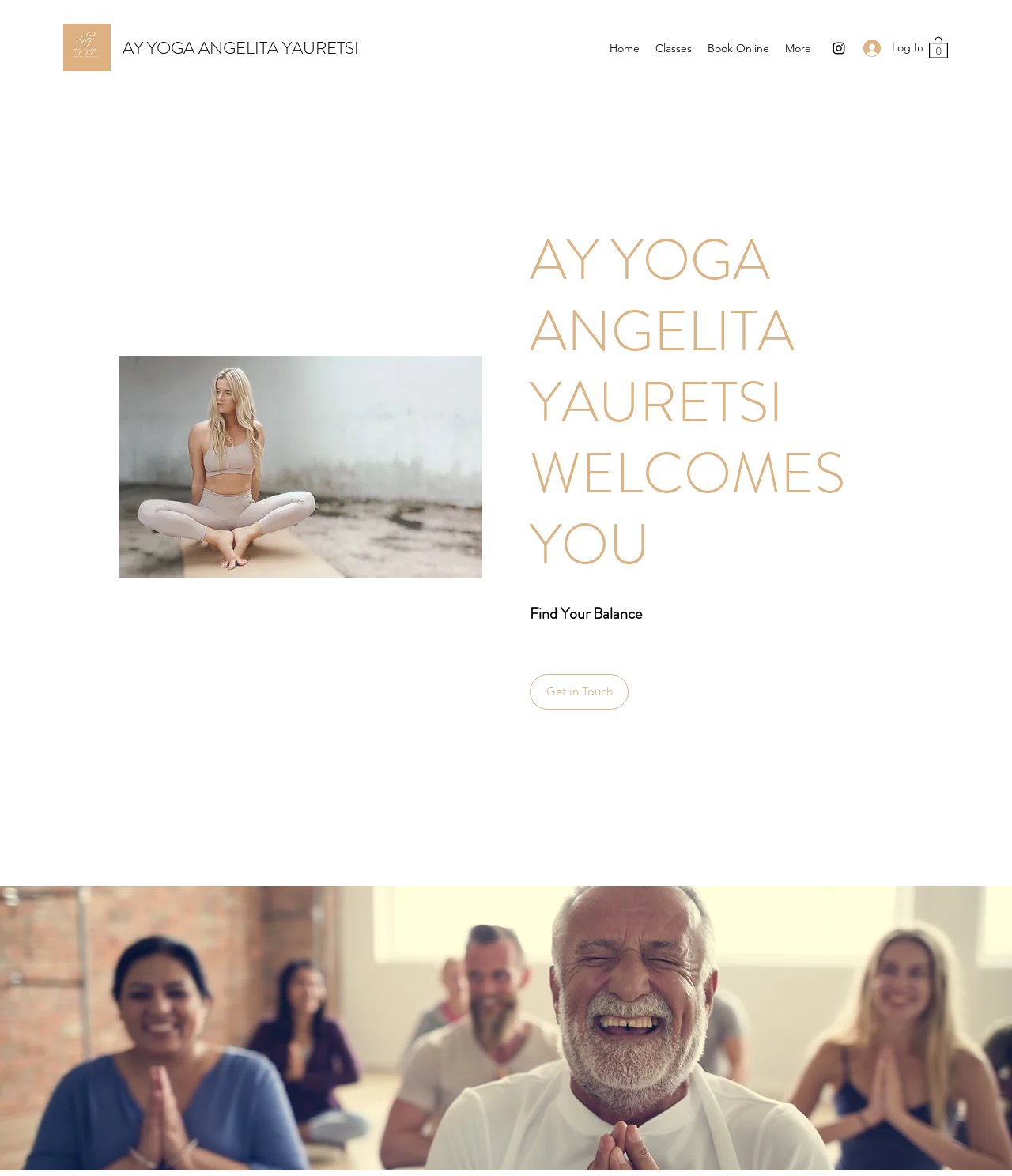What is the theme of the background image?
Look at the image and answer the question using a single word or phrase.

Nature